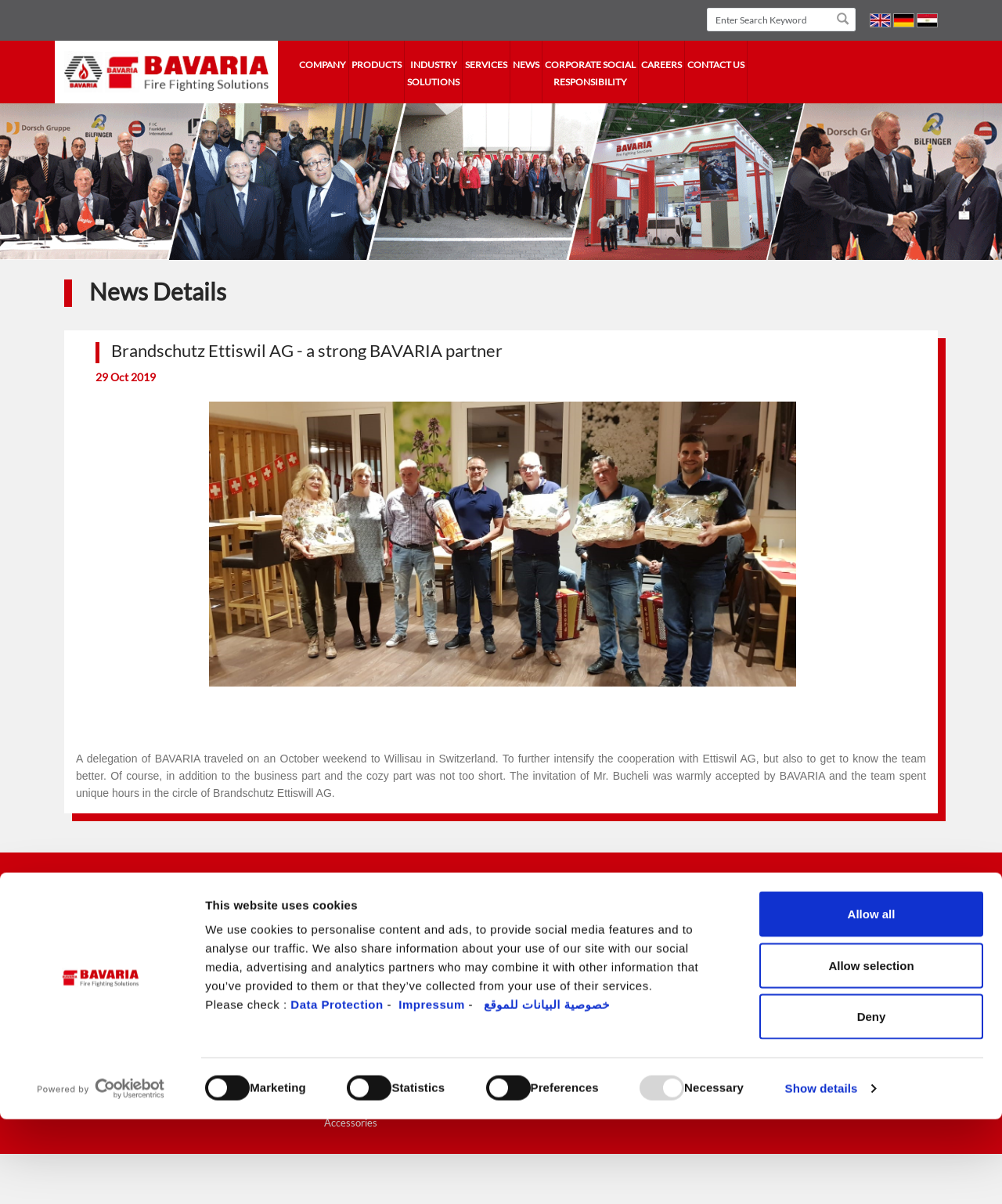Can you identify the bounding box coordinates of the clickable region needed to carry out this instruction: 'Select the 'Preferences' checkbox'? The coordinates should be four float numbers within the range of 0 to 1, stated as [left, top, right, bottom].

[0.485, 0.796, 0.529, 0.817]